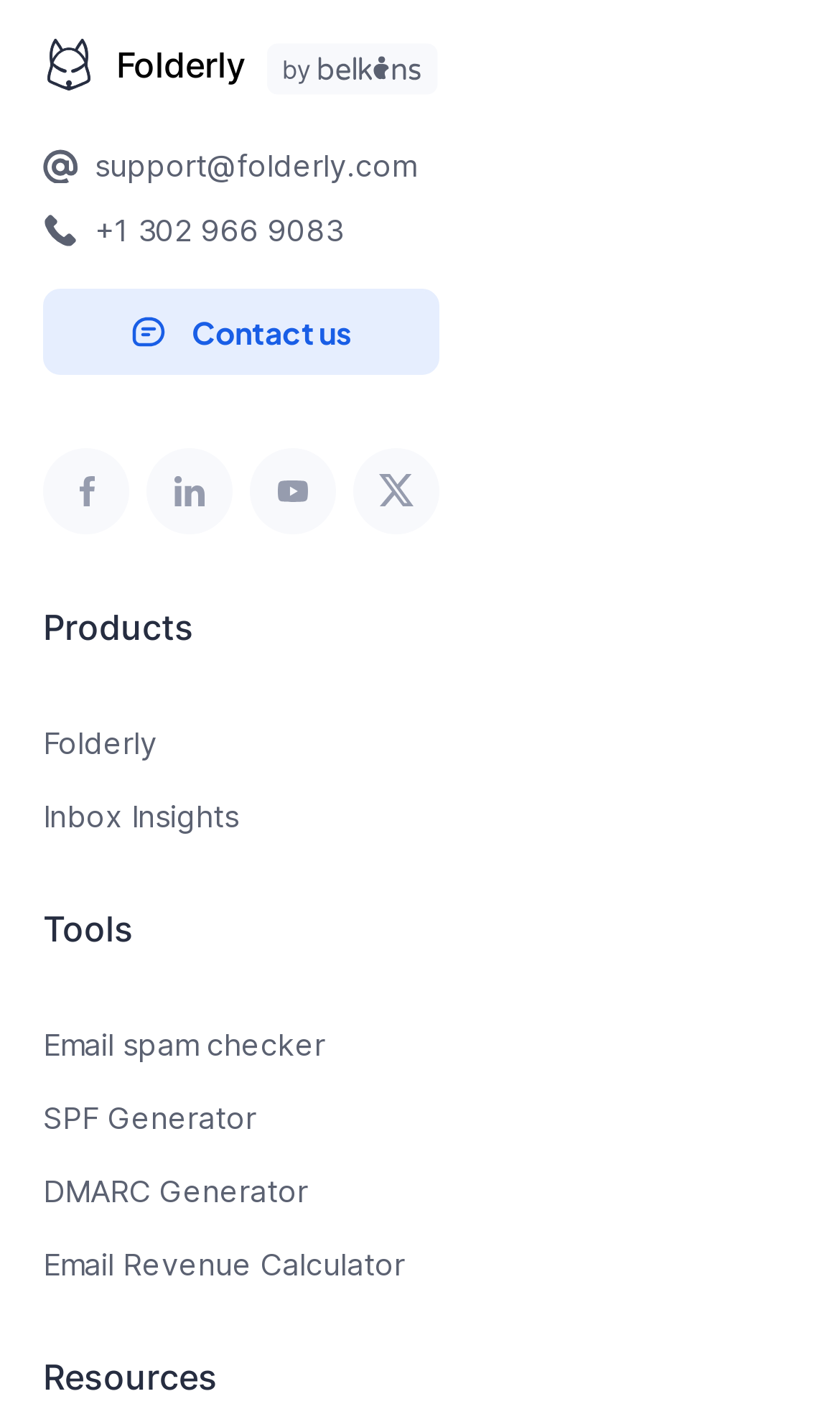Based on what you see in the screenshot, provide a thorough answer to this question: What are the three main categories on the webpage?

The three main categories on the webpage are Products, Tools, and Resources, which are listed vertically on the left side of the webpage. Each category has several sub-links underneath it.